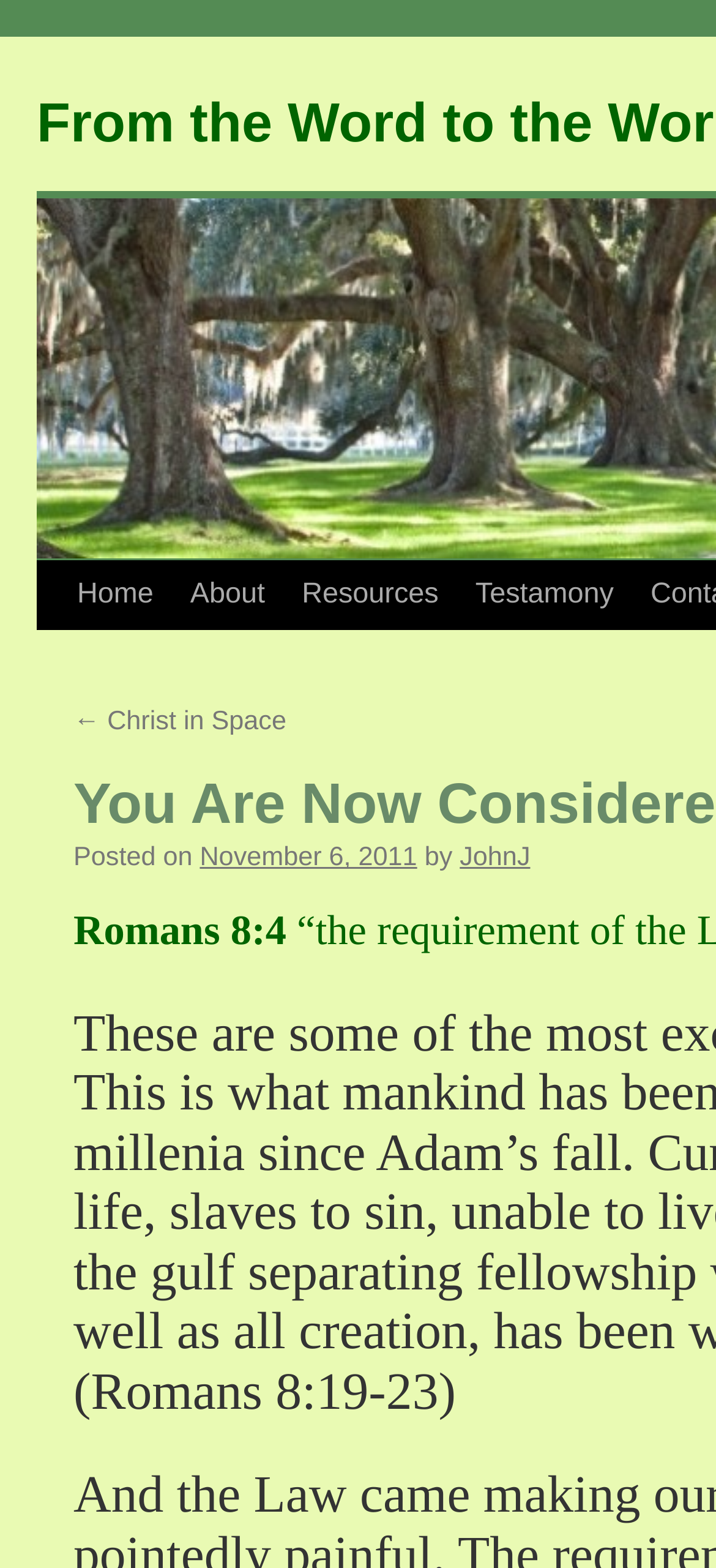What is the Bible verse mentioned?
Answer the question with a detailed and thorough explanation.

I found a StaticText element with the text 'Romans 8:4' and a bounding box coordinate of [0.103, 0.579, 0.4, 0.608], which suggests it is a Bible verse mentioned on the page.